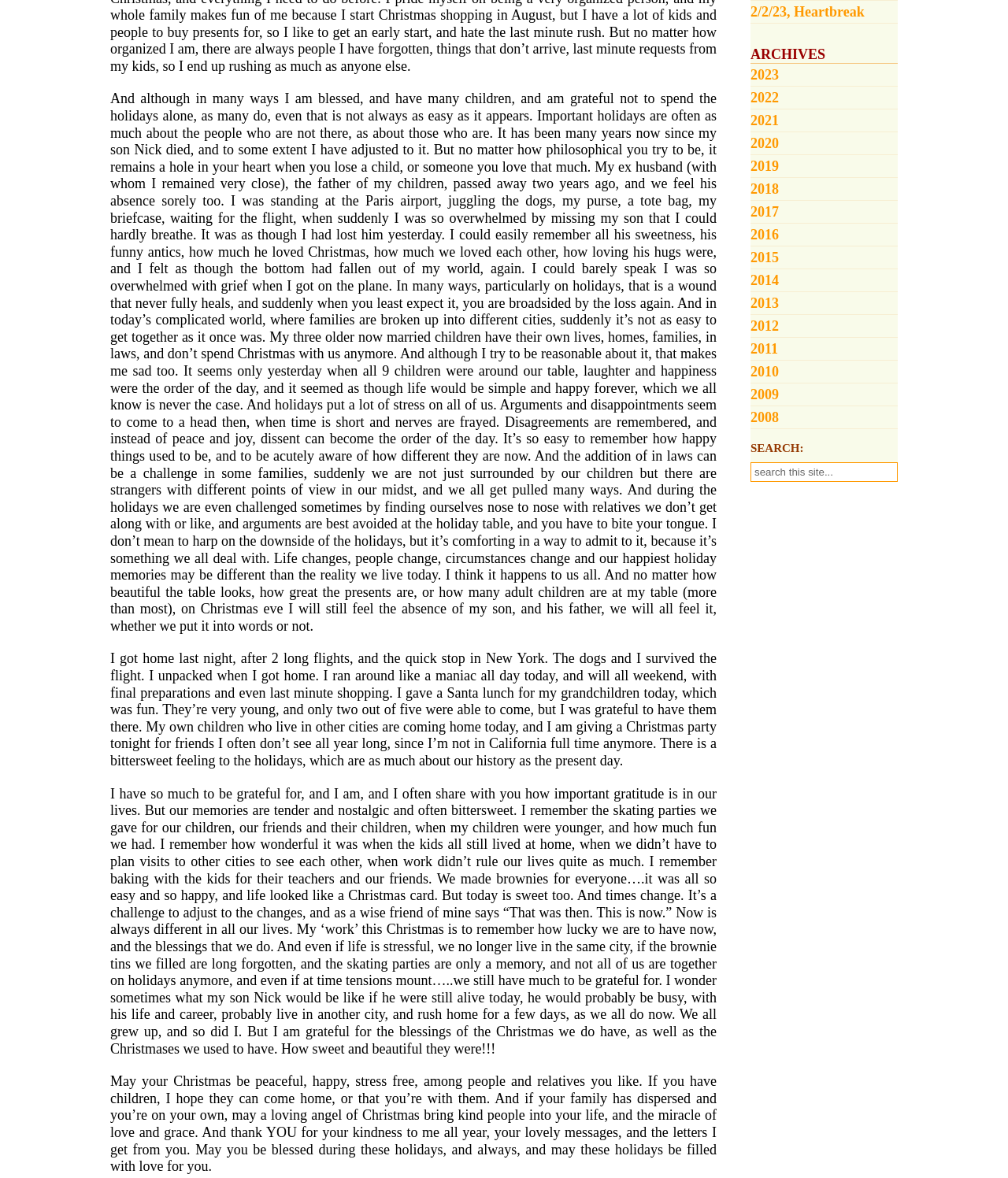Find the bounding box coordinates of the UI element according to this description: "2023".

[0.745, 0.054, 0.891, 0.074]